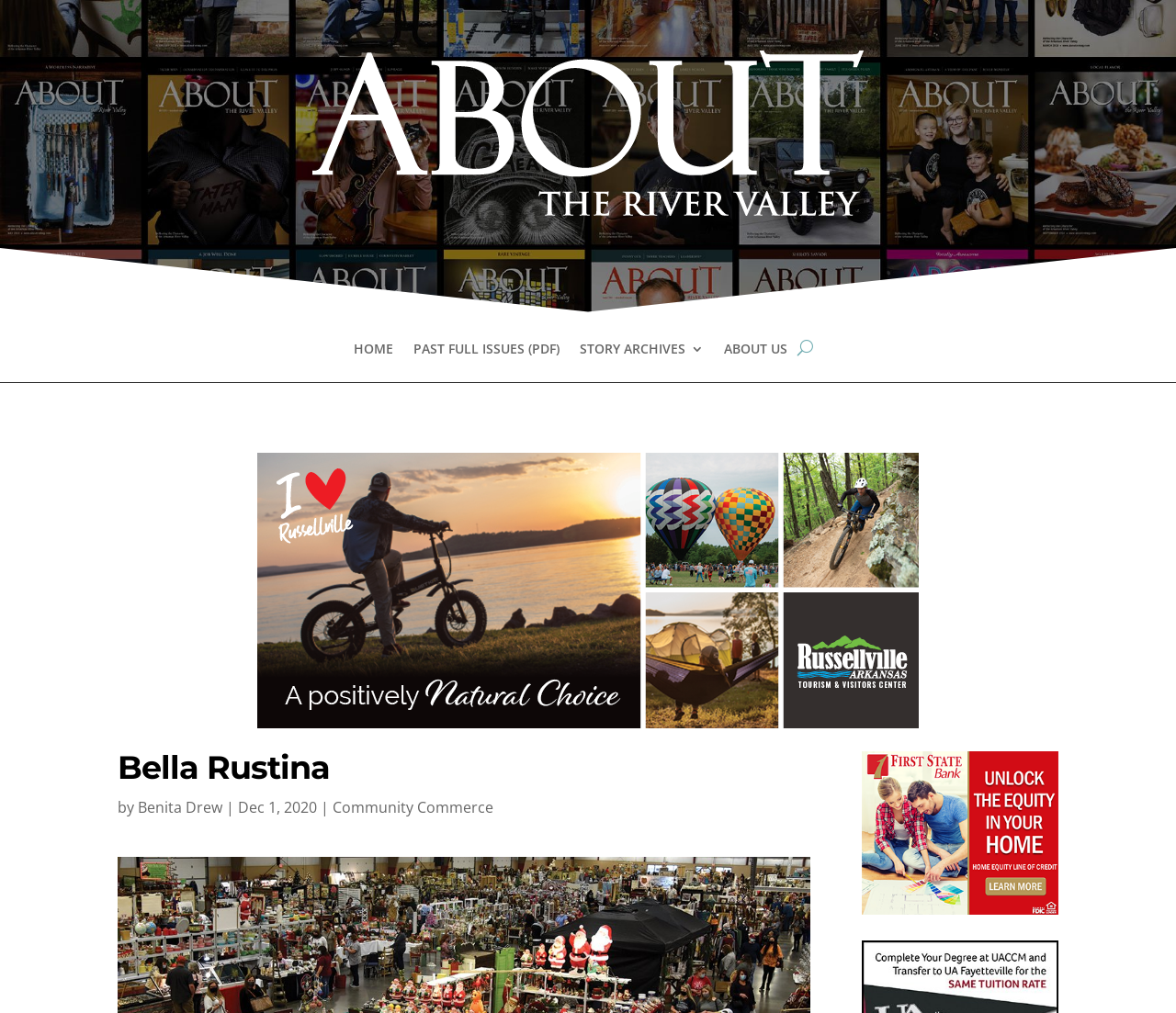Answer the question below in one word or phrase:
What is the date of the article?

Dec 1, 2020